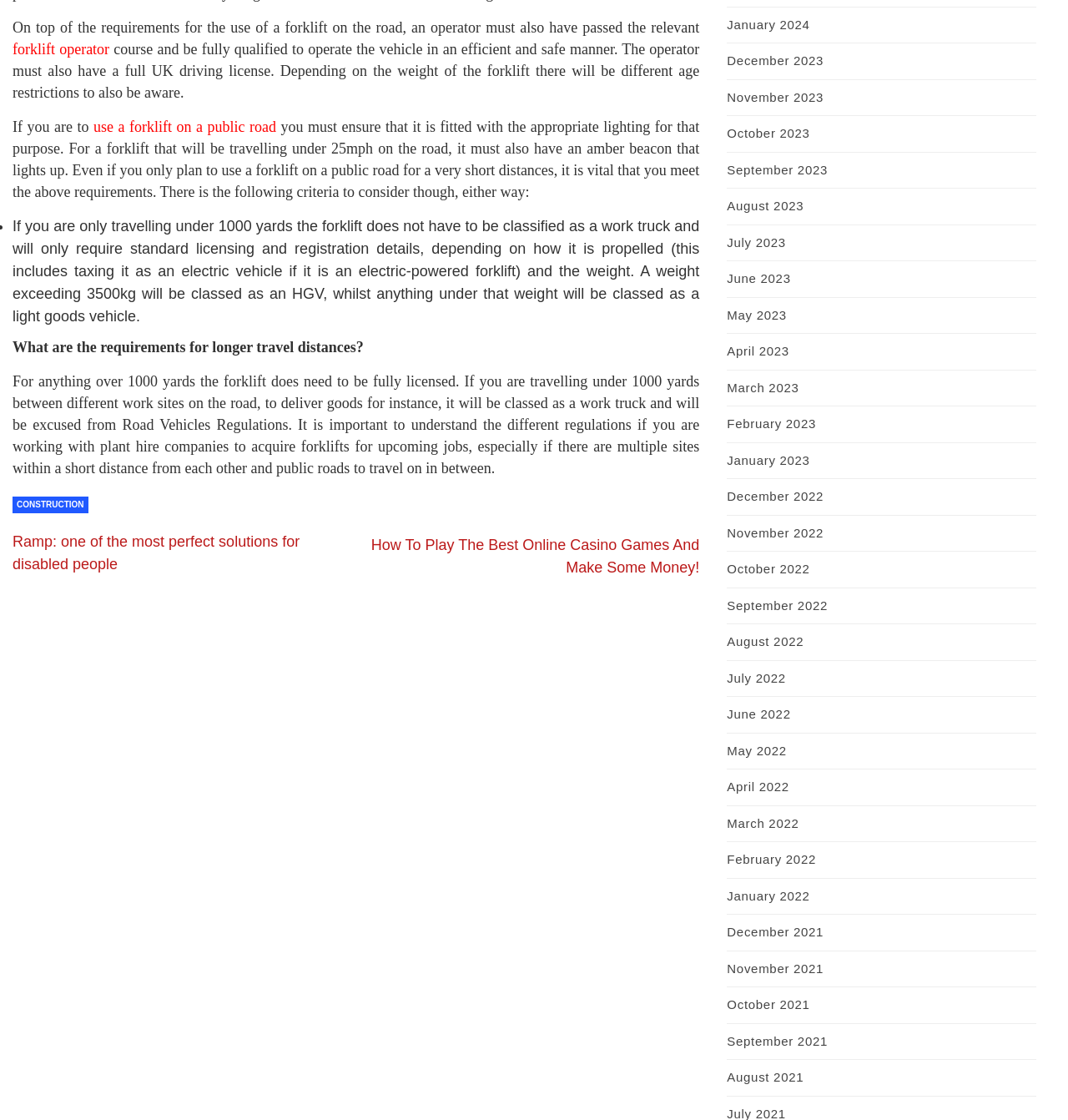Identify the bounding box coordinates for the element you need to click to achieve the following task: "Click the 'forklift operator' link". The coordinates must be four float values ranging from 0 to 1, formatted as [left, top, right, bottom].

[0.012, 0.036, 0.102, 0.051]